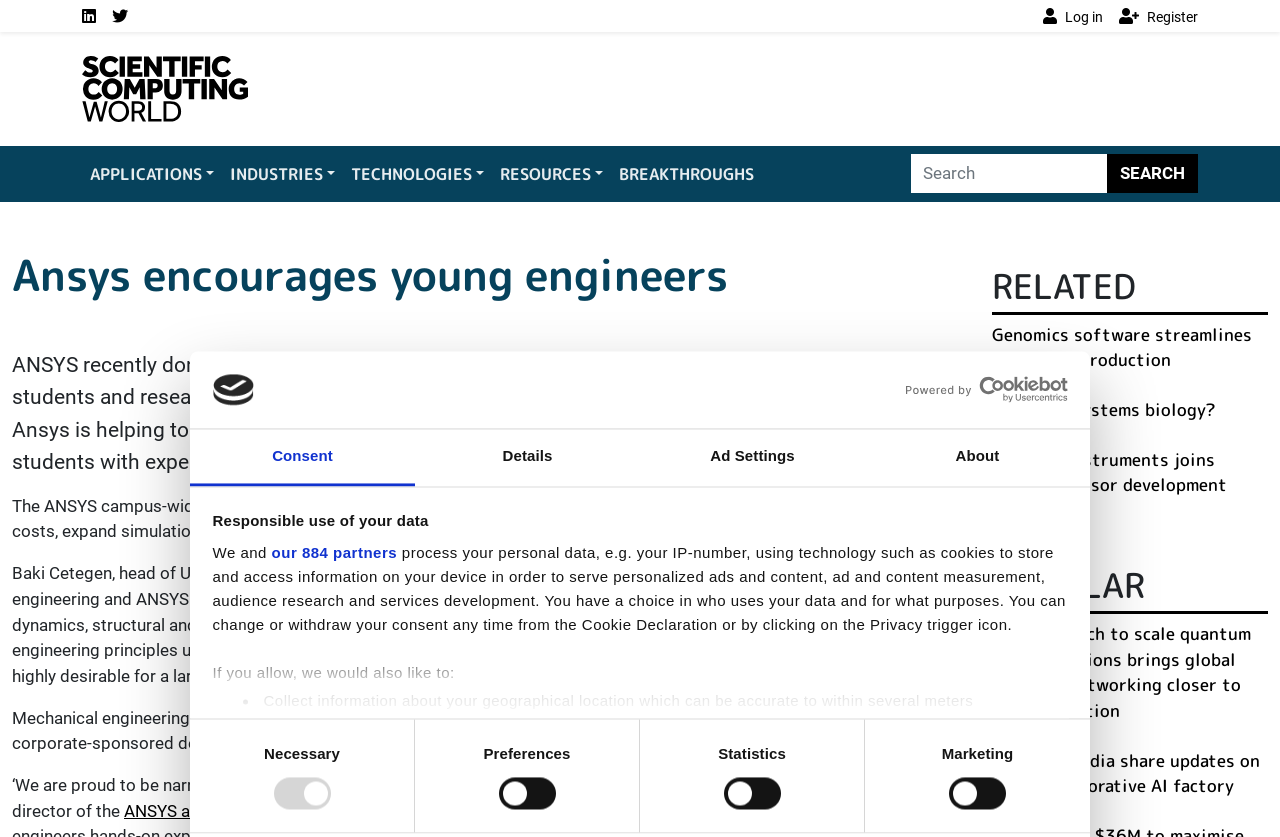Please provide the bounding box coordinates in the format (top-left x, top-left y, bottom-right x, bottom-right y). Remember, all values are floating point numbers between 0 and 1. What is the bounding box coordinate of the region described as: Consent

[0.148, 0.513, 0.324, 0.581]